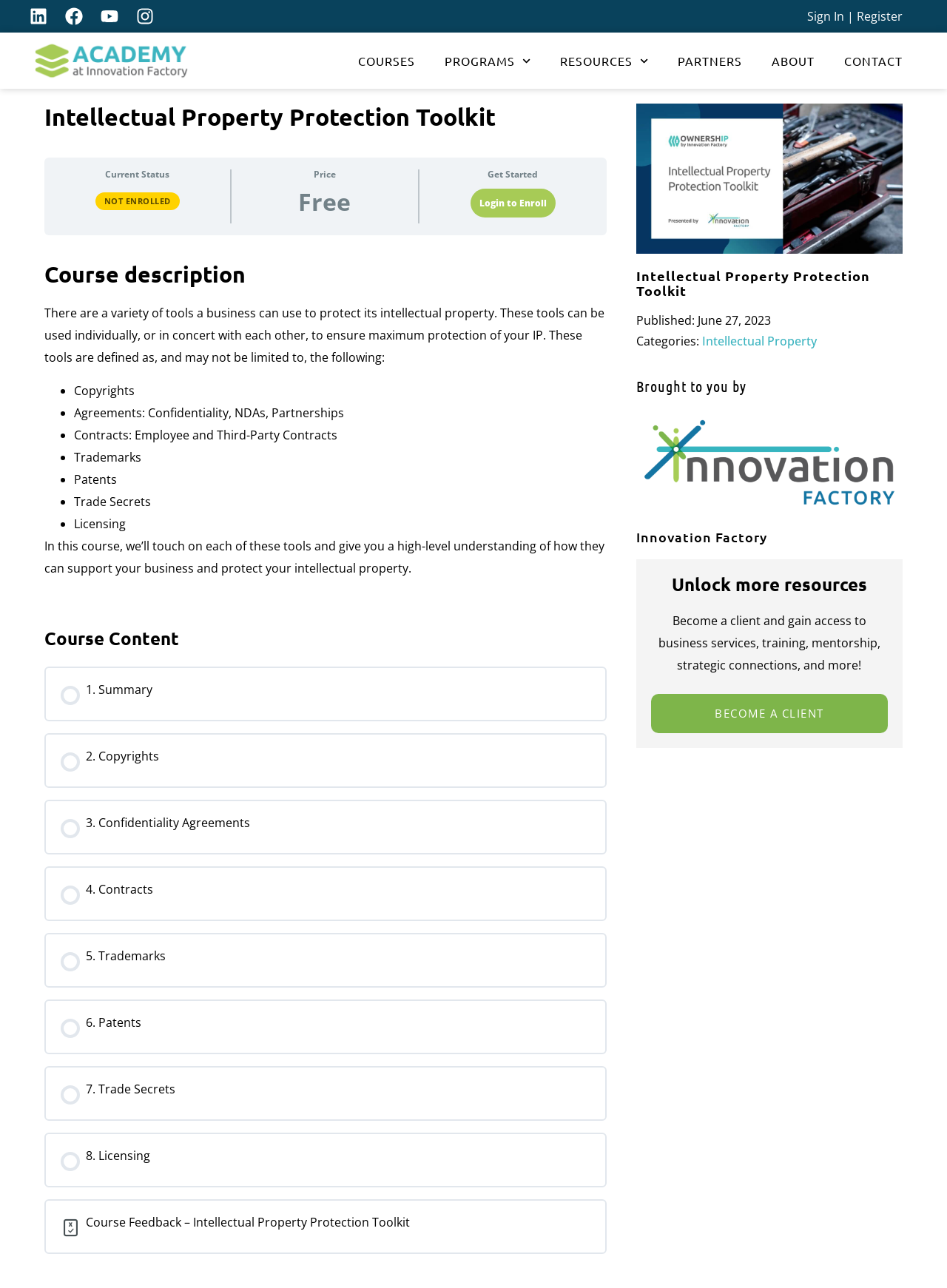Bounding box coordinates are given in the format (top-left x, top-left y, bottom-right x, bottom-right y). All values should be floating point numbers between 0 and 1. Provide the bounding box coordinate for the UI element described as: Disclosure Policy

None